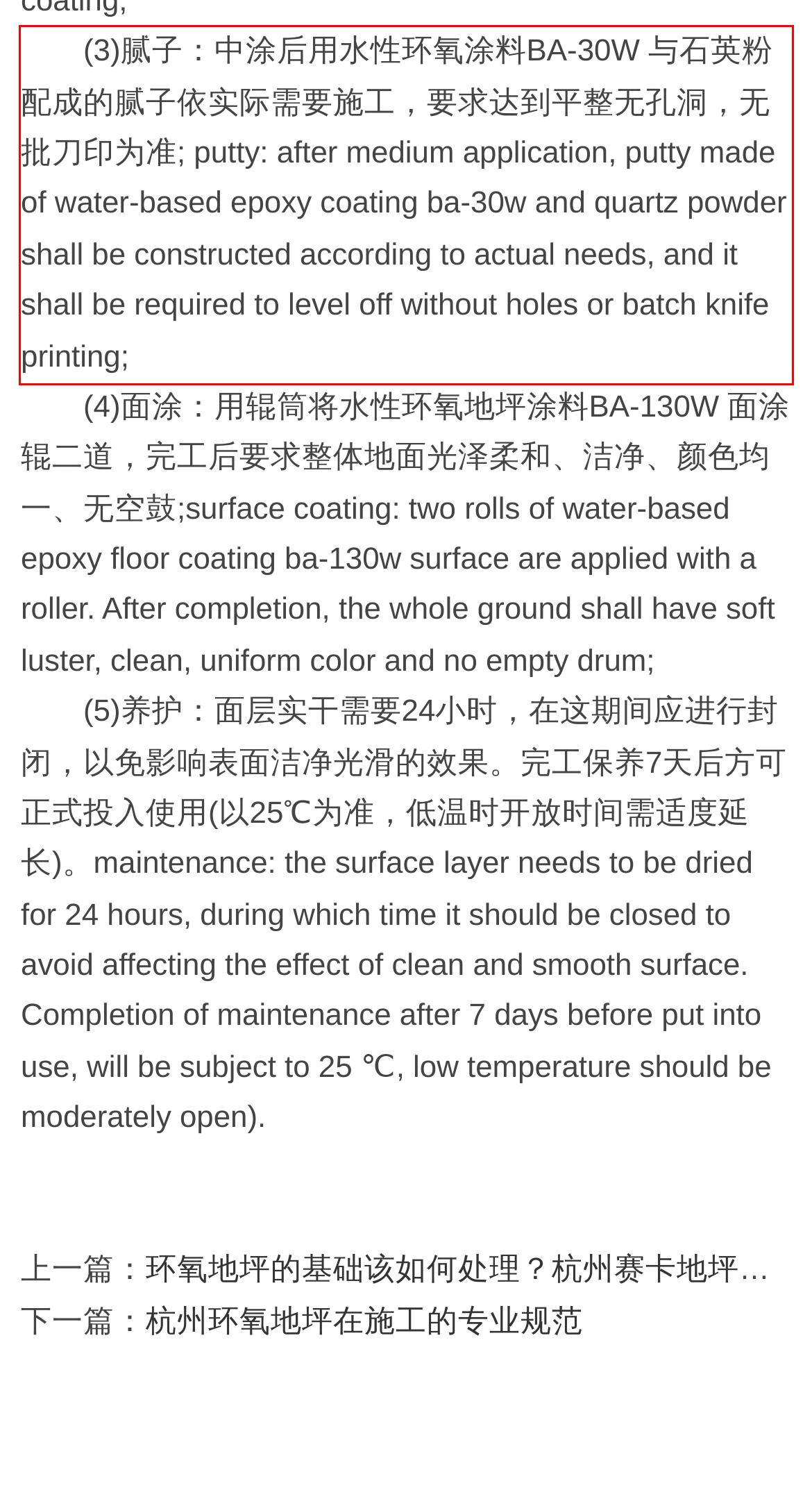Analyze the screenshot of the webpage and extract the text from the UI element that is inside the red bounding box.

(3)腻子：中涂后用水性环氧涂料BA-30W 与石英粉配成的腻子依实际需要施工，要求达到平整无孔洞，无批刀印为准; putty: after medium application, putty made of water-based epoxy coating ba-30w and quartz powder shall be constructed according to actual needs, and it shall be required to level off without holes or batch knife printing;